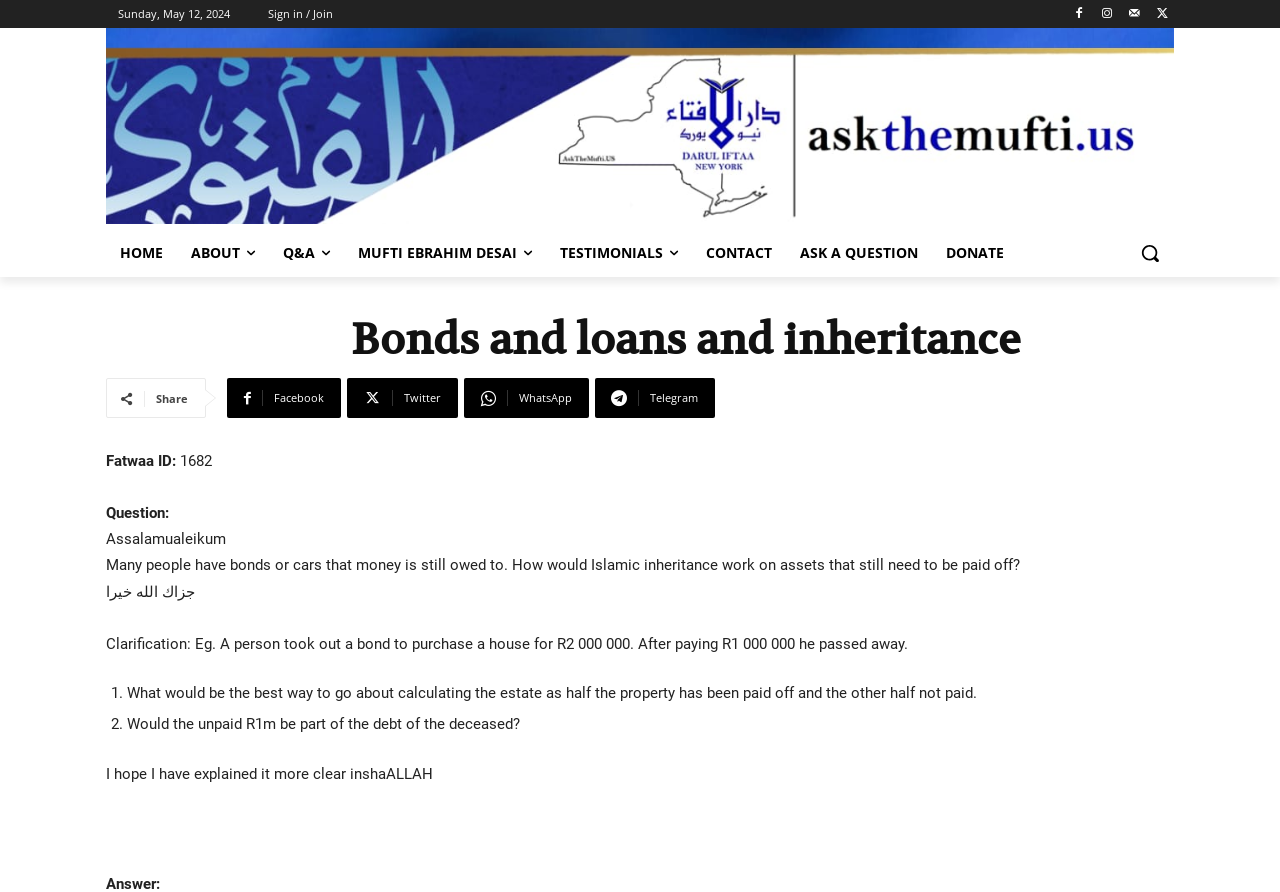Indicate the bounding box coordinates of the clickable region to achieve the following instruction: "Search for something."

[0.88, 0.257, 0.917, 0.311]